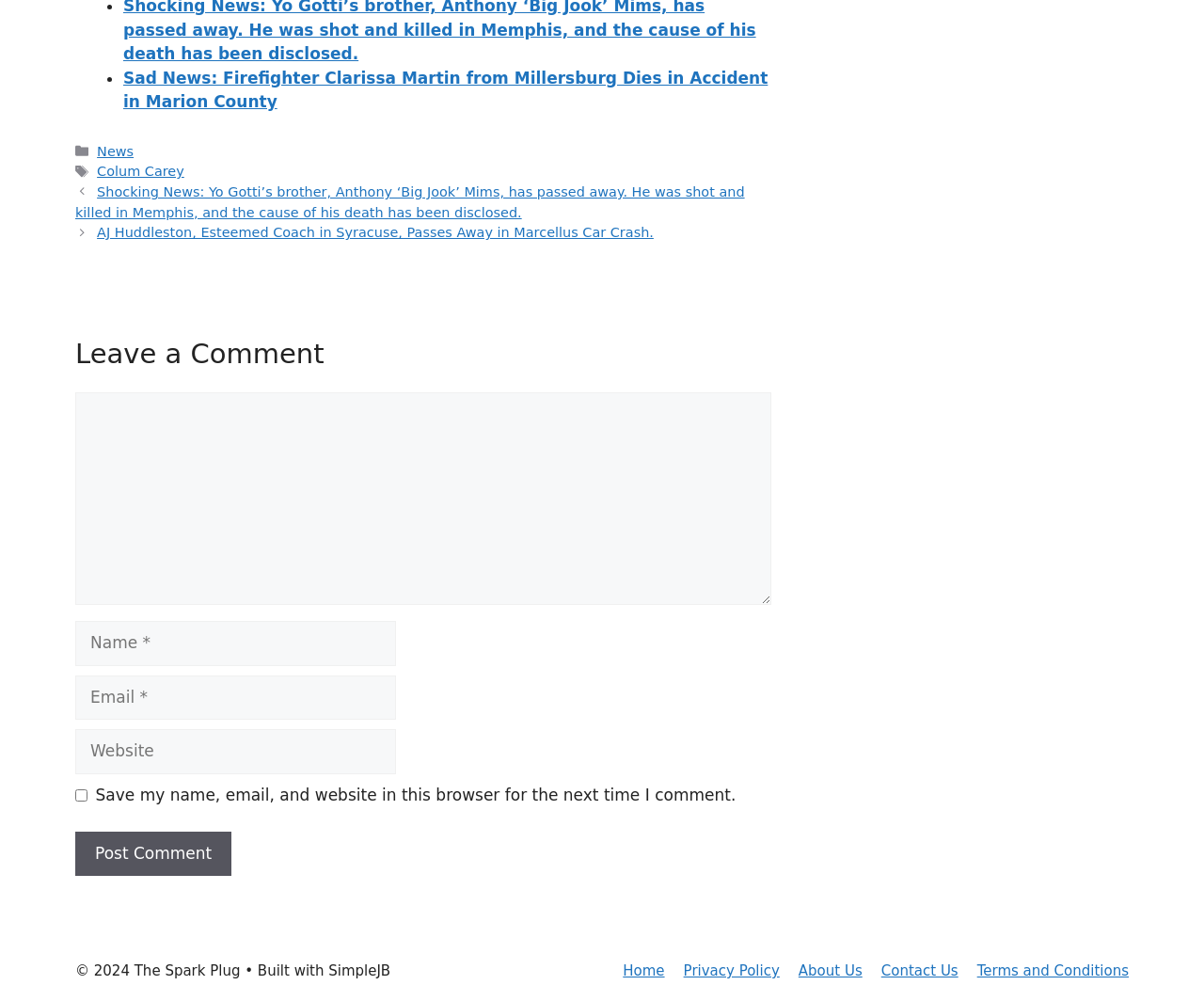What is the topic of the first news article?
Using the image, give a concise answer in the form of a single word or short phrase.

Firefighter Clarissa Martin